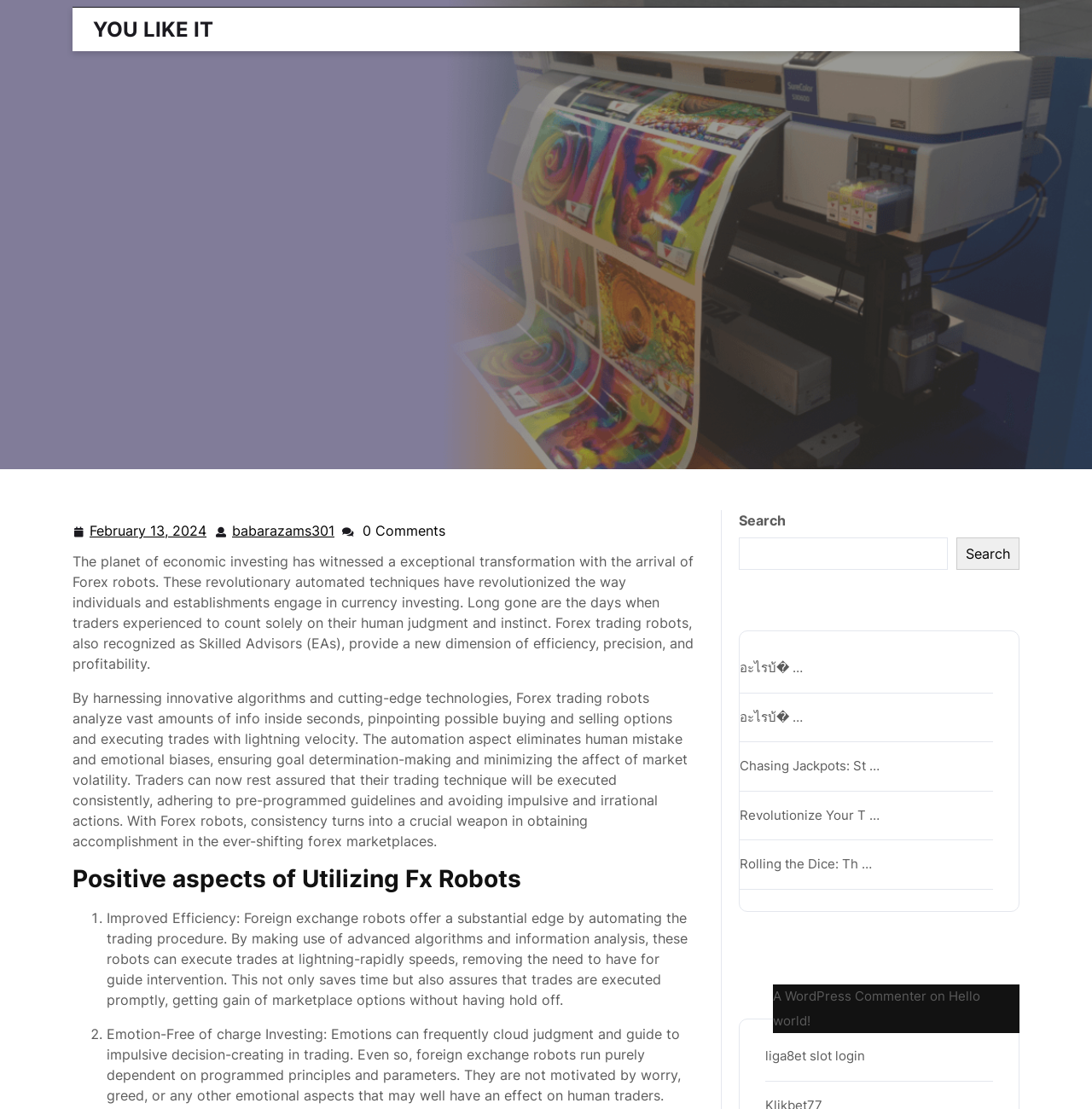Construct a thorough caption encompassing all aspects of the webpage.

The webpage appears to be a blog post about Forex robots and their benefits in investing. At the top, there is a title "Unleashing the Prospective How Forex Robots Revolutionize Investing – YOU LIKE IT" with a link to "YOU LIKE IT" positioned slightly to the right. Below the title, there are two links, one showing the date "February 13, 2024" and another with the username "babarazams301". To the right of these links, there is a text "0 Comments".

The main content of the blog post starts below, with a paragraph discussing how Forex robots have transformed the way people invest in currencies. This is followed by another paragraph explaining how these robots analyze vast amounts of data quickly and execute trades with precision, eliminating human error and emotional biases.

Below these paragraphs, there is a heading "Positive aspects of Utilizing Fx Robots" followed by a list of benefits. The first benefit is "Improved Efficiency", which is explained in a paragraph. The list continues with a second point, but its description is not provided in the accessibility tree.

To the right of the main content, there is a search bar with a button and a text "Search". Below the search bar, there is a heading "Recent Posts" followed by a list of links to other blog posts. Further down, there is a heading "Recent Comments" with a link to a comment by "A WordPress Commenter" on a post titled "Hello world!".

At the very bottom of the page, there is a footer section with a link to "liga8et slot login".